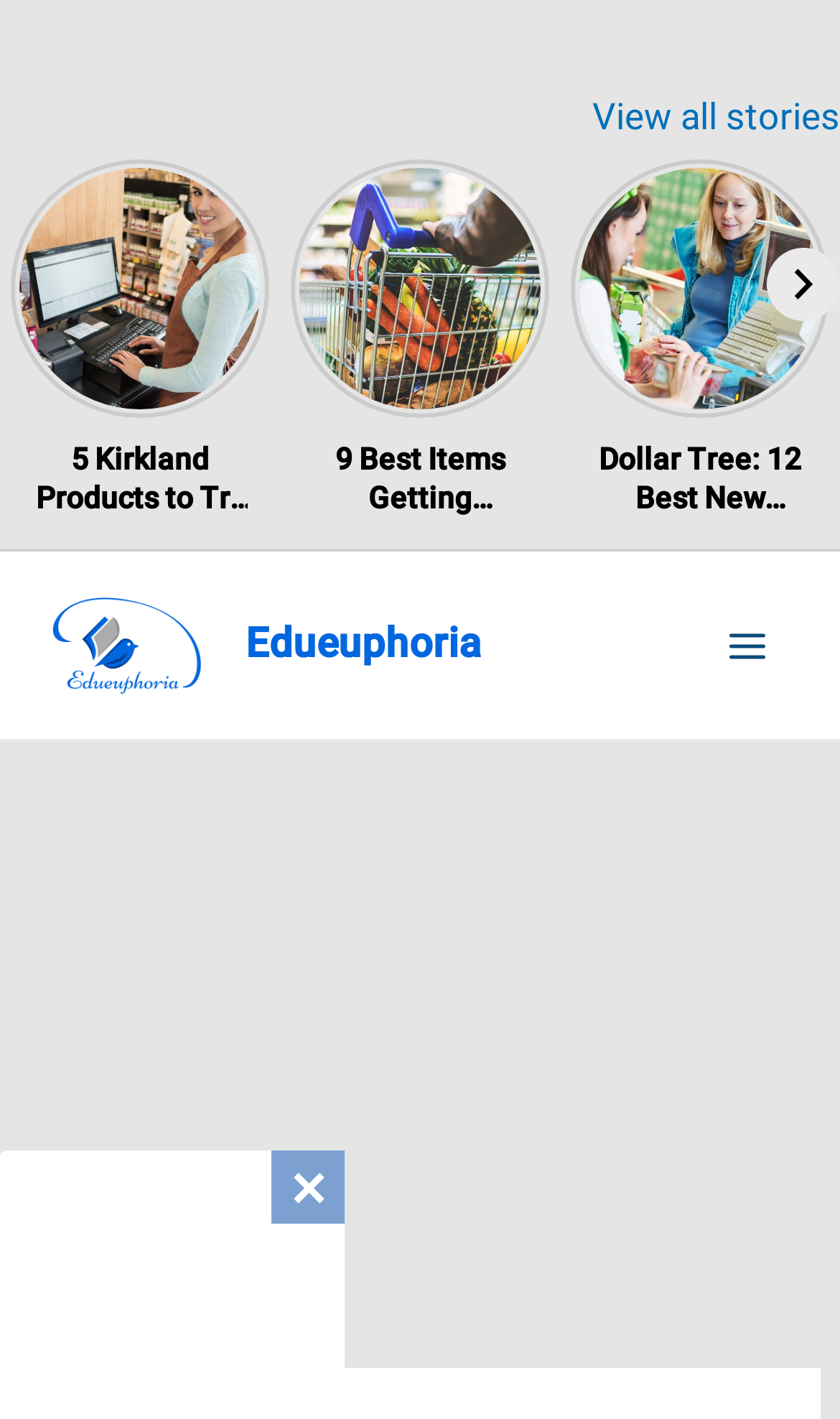Highlight the bounding box coordinates of the element you need to click to perform the following instruction: "Click on the '5 Kirkland Products to Try at Costco This Month' link."

[0.013, 0.112, 0.321, 0.295]